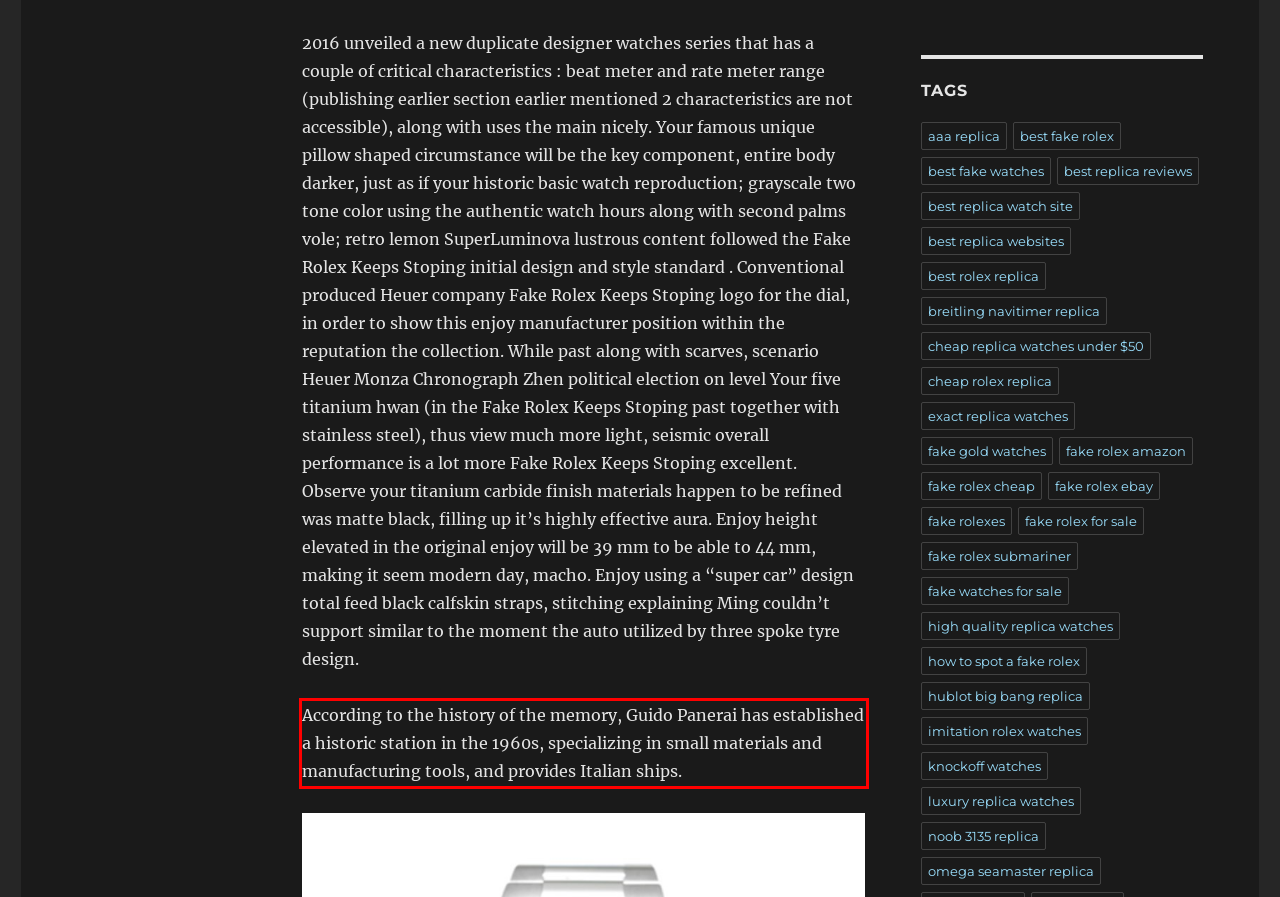Look at the screenshot of the webpage, locate the red rectangle bounding box, and generate the text content that it contains.

According to the history of the memory, Guido Panerai has established a historic station in the 1960s, specializing in small materials and manufacturing tools, and provides Italian ships.